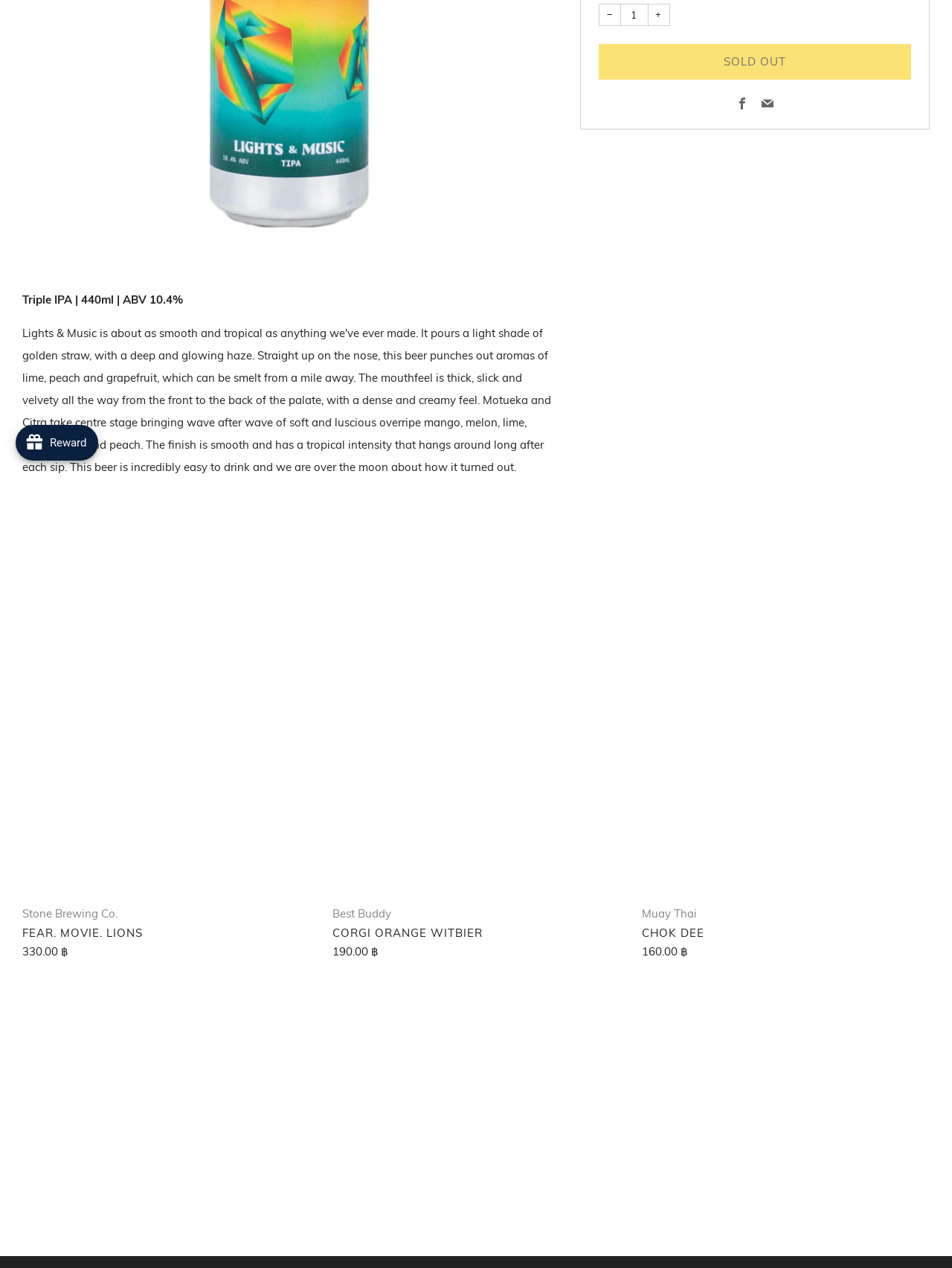Bounding box coordinates are given in the format (top-left x, top-left y, bottom-right x, bottom-right y). All values should be floating point numbers between 0 and 1. Provide the bounding box coordinate for the UI element described as: Best Buddy Corgi Orange Witbier

[0.349, 0.715, 0.651, 0.741]